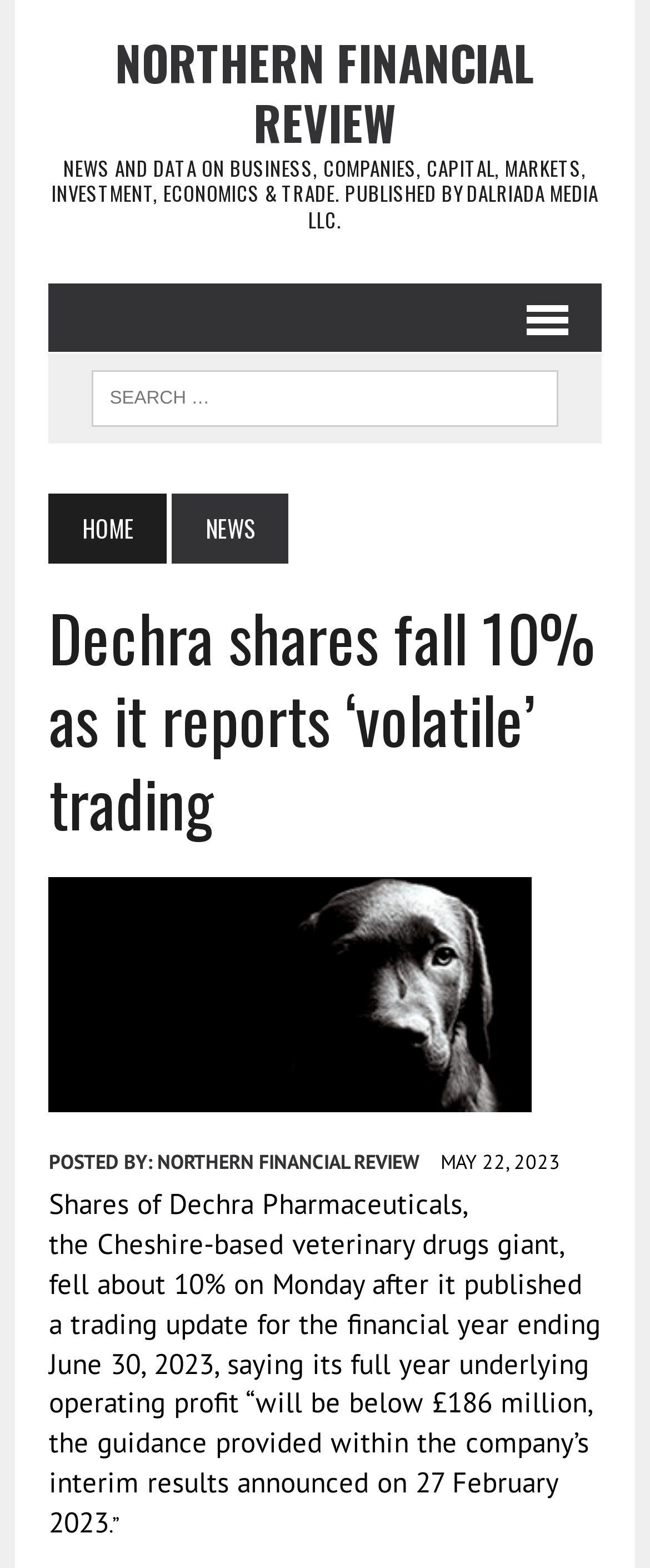What is the name of the company whose shares fell?
Use the information from the image to give a detailed answer to the question.

The answer can be found in the article content, where it is stated that 'Shares of Dechra Pharmaceuticals, the Cheshire-based veterinary drugs giant, fell about 10% on Monday...'.